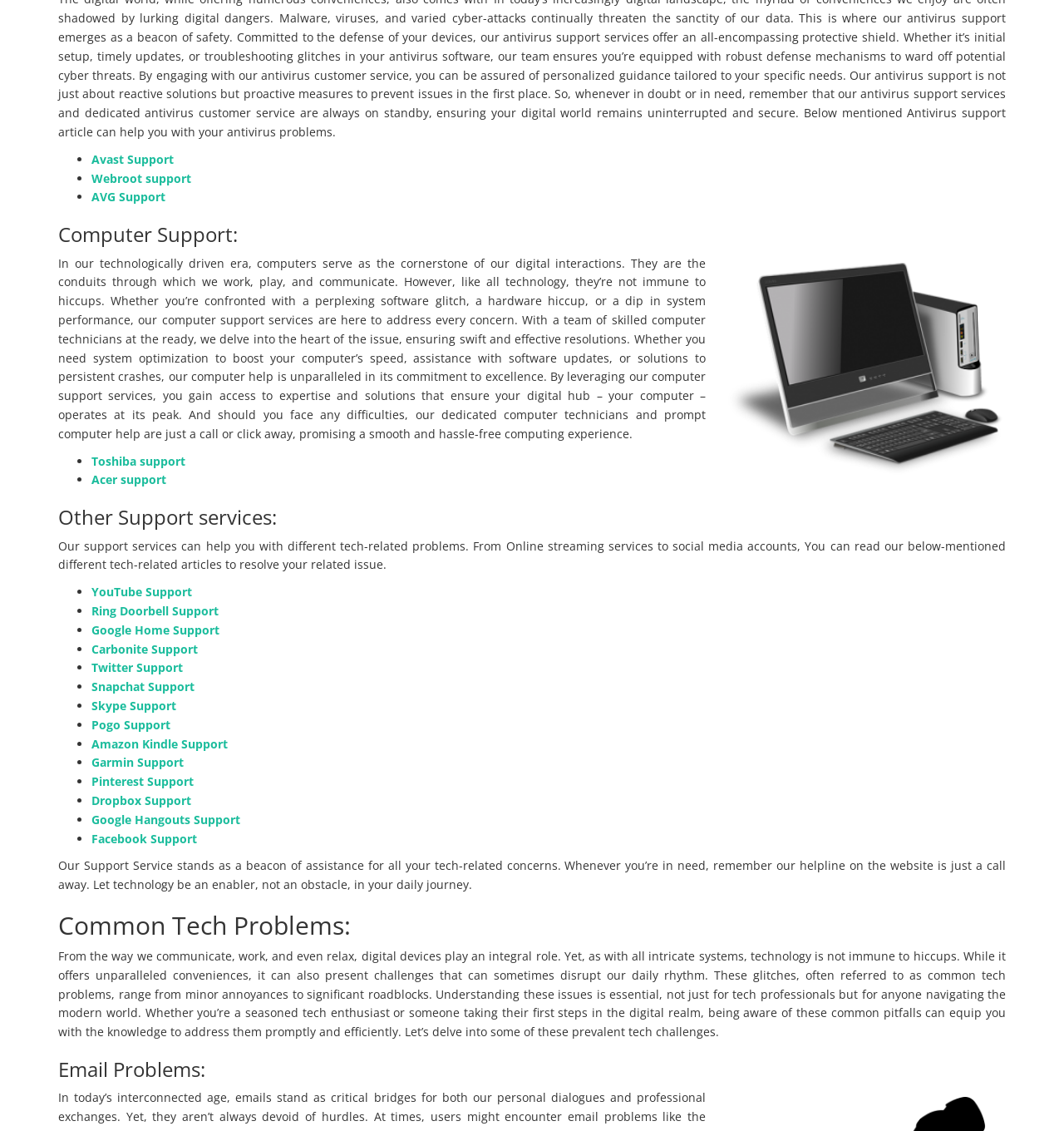How many types of support services are listed?
Answer the question in as much detail as possible.

The webpage lists two types of support services: Computer Support and Other Support services. The Computer Support section lists various computer-related support services, while the Other Support services section lists support services for online streaming, social media, and other tech-related issues.